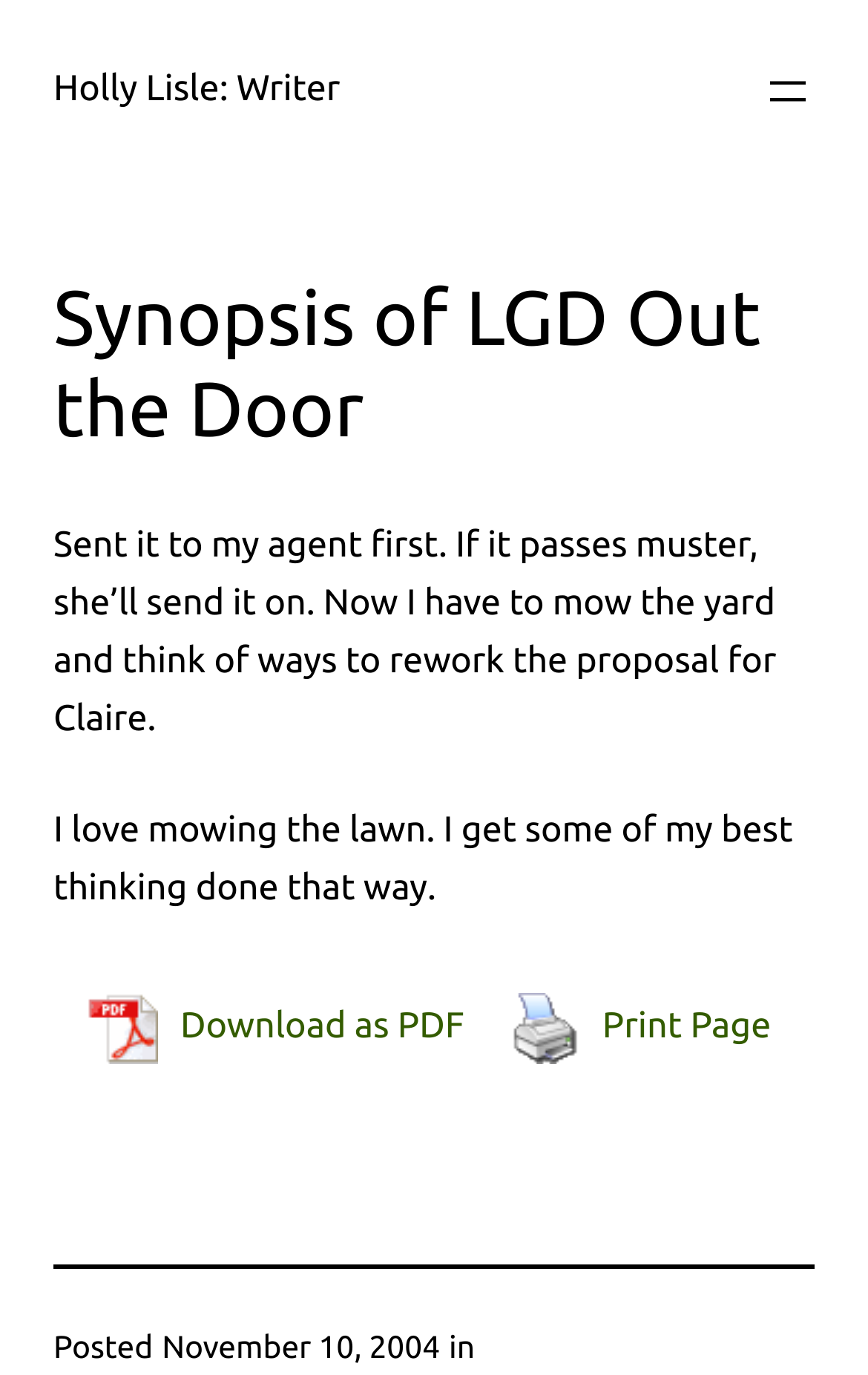Please find the bounding box for the following UI element description. Provide the coordinates in (top-left x, top-left y, bottom-right x, bottom-right y) format, with values between 0 and 1: Download as PDF

[0.074, 0.715, 0.56, 0.783]